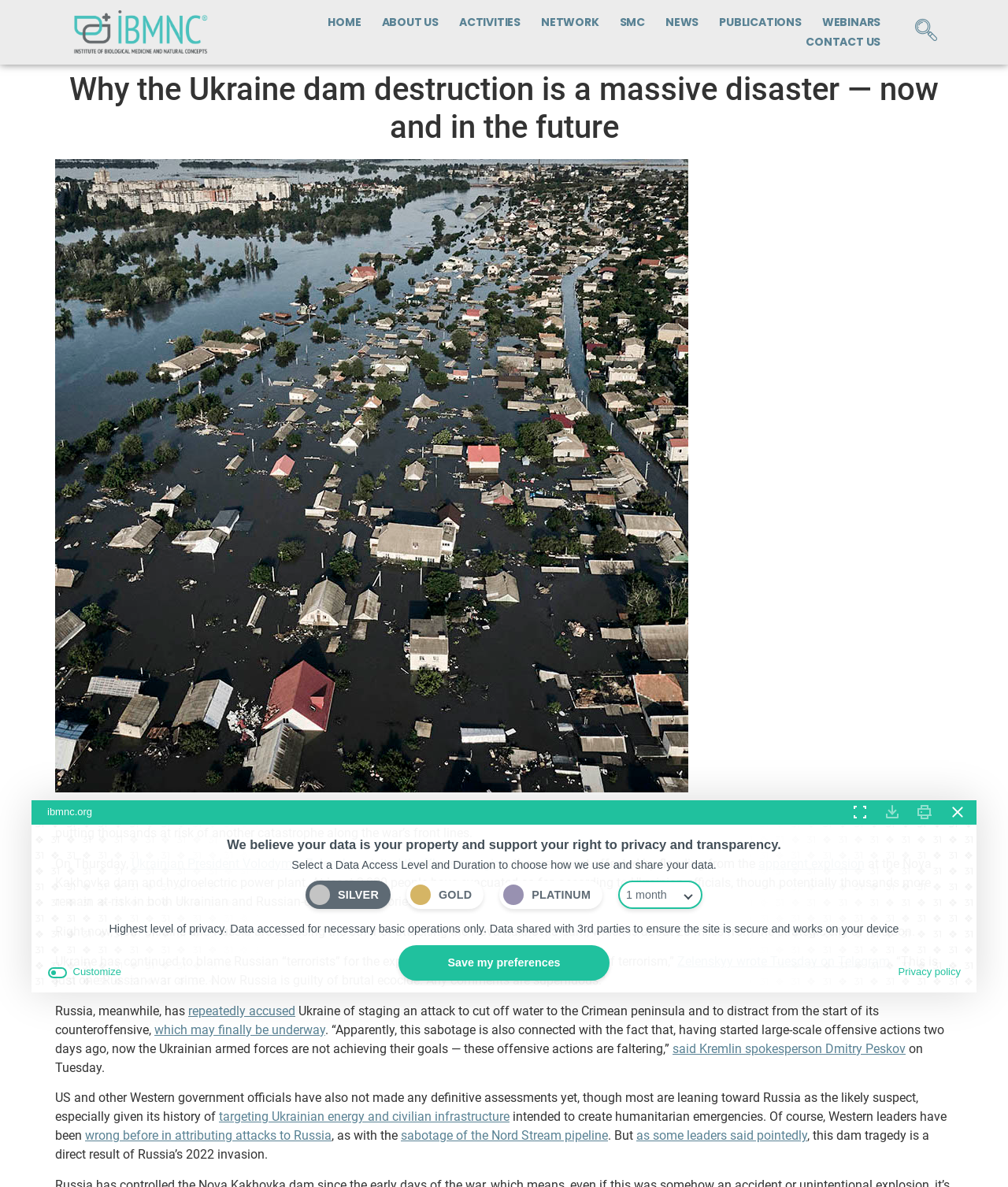Give an extensive and precise description of the webpage.

The webpage is an article discussing the destruction of a dam in Ukraine, which has resulted in a massive disaster. At the top of the page, there is a navigation menu with links to various sections of the website, including "HOME", "ABOUT US", "ACTIVITIES", and more. 

Below the navigation menu, there is a large heading that reads "Why the Ukraine dam destruction is a massive disaster — now and in the future". 

To the right of the heading, there is a figure, likely an image related to the dam destruction. 

The main content of the article is divided into several paragraphs, which provide an explanation of the dam destruction, its consequences, and the accusations between Ukraine and Russia regarding the incident. The text includes quotes from Ukrainian President Volodymyr Zelenskyy and Kremlin spokesperson Dmitry Peskov.

At the bottom of the page, there is a modal dialog box with a title "We believe your data is your property and support your right to privacy and transparency." This dialog box contains a message about data privacy and transparency, with options to select a data access level and duration, as well as buttons to expand, download, print, or close the compliance information.